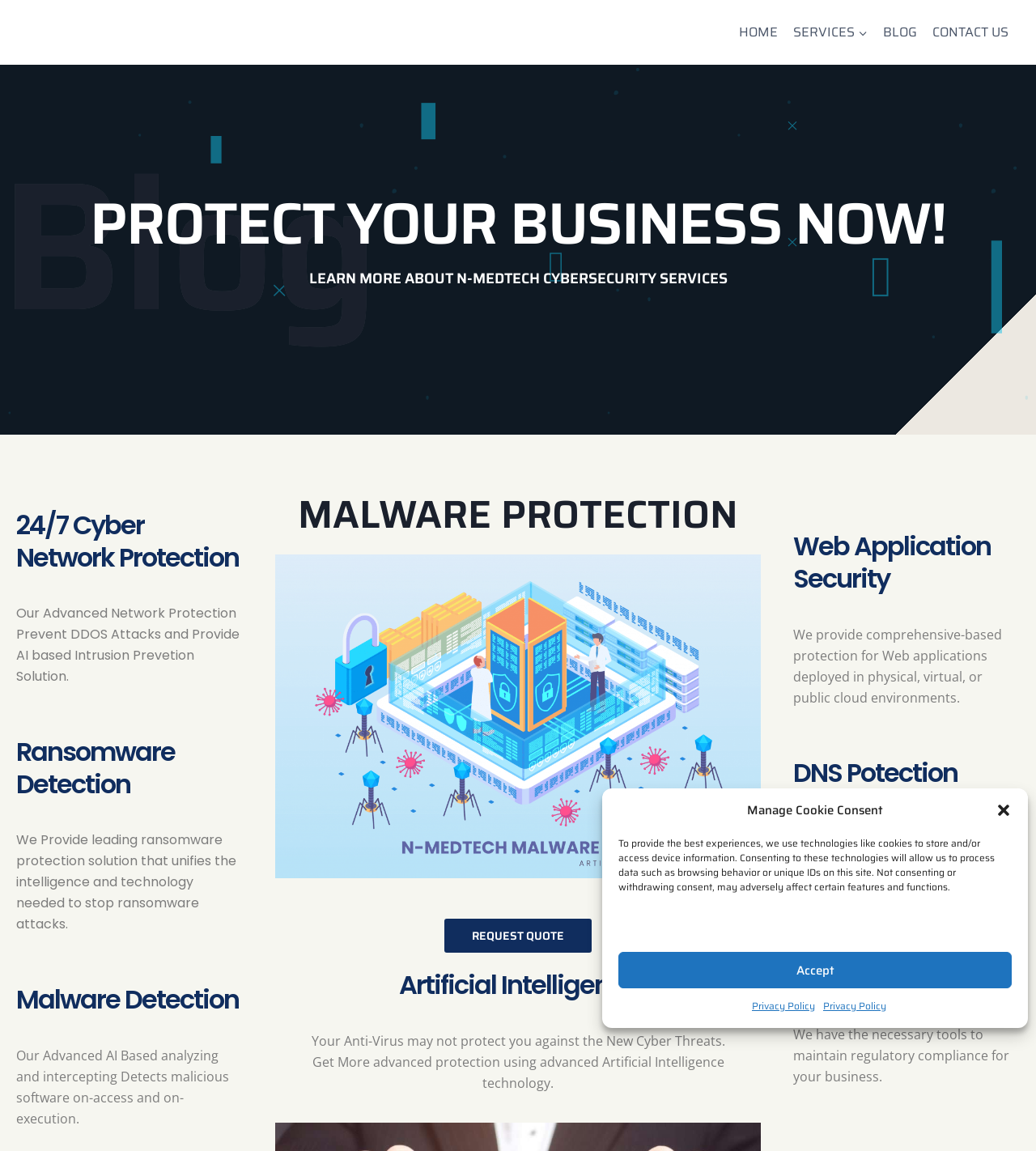Deliver a detailed narrative of the webpage's visual and textual elements.

The webpage is about Malware Protection, with a prominent dialog box at the top right corner, titled "Manage Cookie Consent", which informs users about the use of technologies like cookies to store and/or access device information. The dialog box has a "Close" button at the top right, and an "Accept" button at the bottom right, along with links to the "Privacy Policy".

Below the dialog box, there is a primary navigation menu with links to "HOME", "SERVICES", "BLOG", and "CONTACT US". 

The main content of the webpage is divided into several sections. At the top, there is a heading "PROTECT YOUR BUSINESS NOW!" followed by a section that describes the company's cybersecurity services. 

To the left, there are several headings and paragraphs that describe different aspects of malware protection, including "24/7 Cyber Network Protection", "Ransomware Detection", "Malware Detection", and "MALWARE PROTECTION". Each section has a brief description of the service provided.

To the right, there are additional sections that describe "Artificial Intelligence", "Web Application Security", "DNS Protection", and "Continuous Compliance". Each section has a heading and a brief description of the service provided.

At the bottom right, there is a call-to-action button "REQUEST QUOTE".